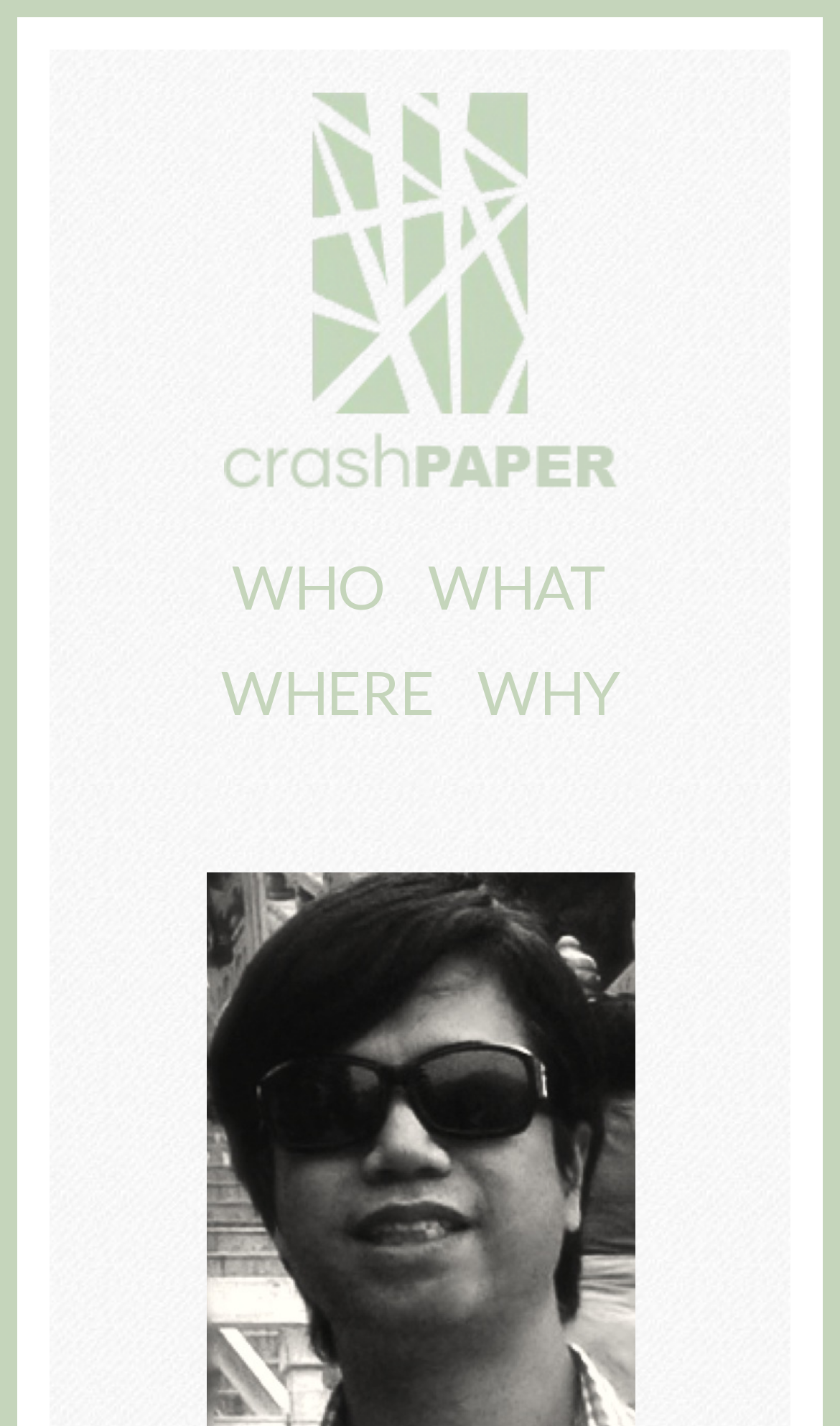Offer a thorough description of the webpage.

The webpage is titled "Alfred Chung – Crashpaper" and features a prominent logo at the top center, taking up about half of the screen's width. The logo is accompanied by a smaller image below it. 

Below the logo, a navigation menu is situated, spanning about 80% of the screen's width. The menu consists of four links: "WHO", "WHAT", "WHERE", and "WHY", arranged horizontally from left to right. The links are evenly spaced, with "WHO" on the left and "WHY" on the right.